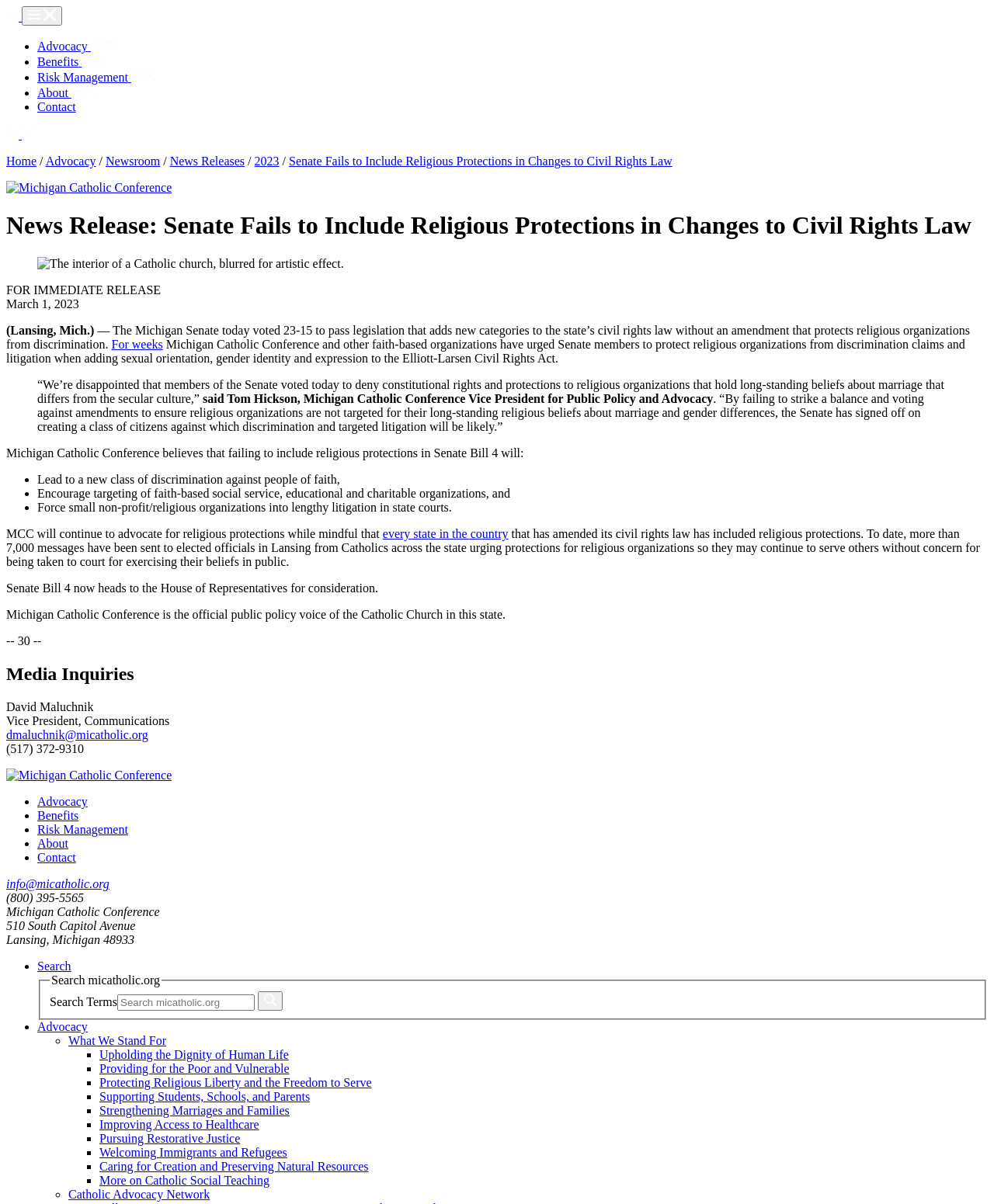How many links are there in the navigation menu?
Refer to the image and provide a one-word or short phrase answer.

5